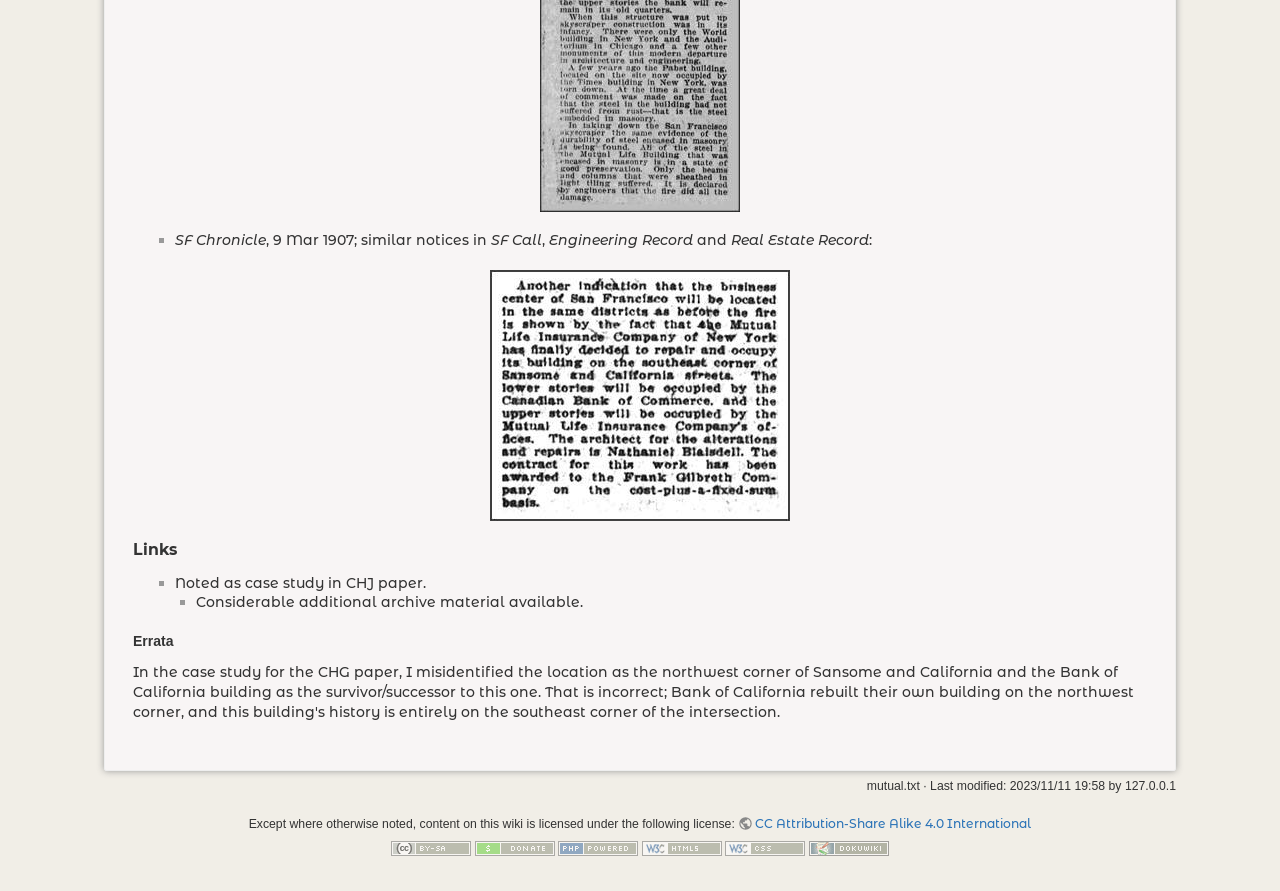Could you provide the bounding box coordinates for the portion of the screen to click to complete this instruction: "View the links"?

[0.104, 0.607, 0.896, 0.628]